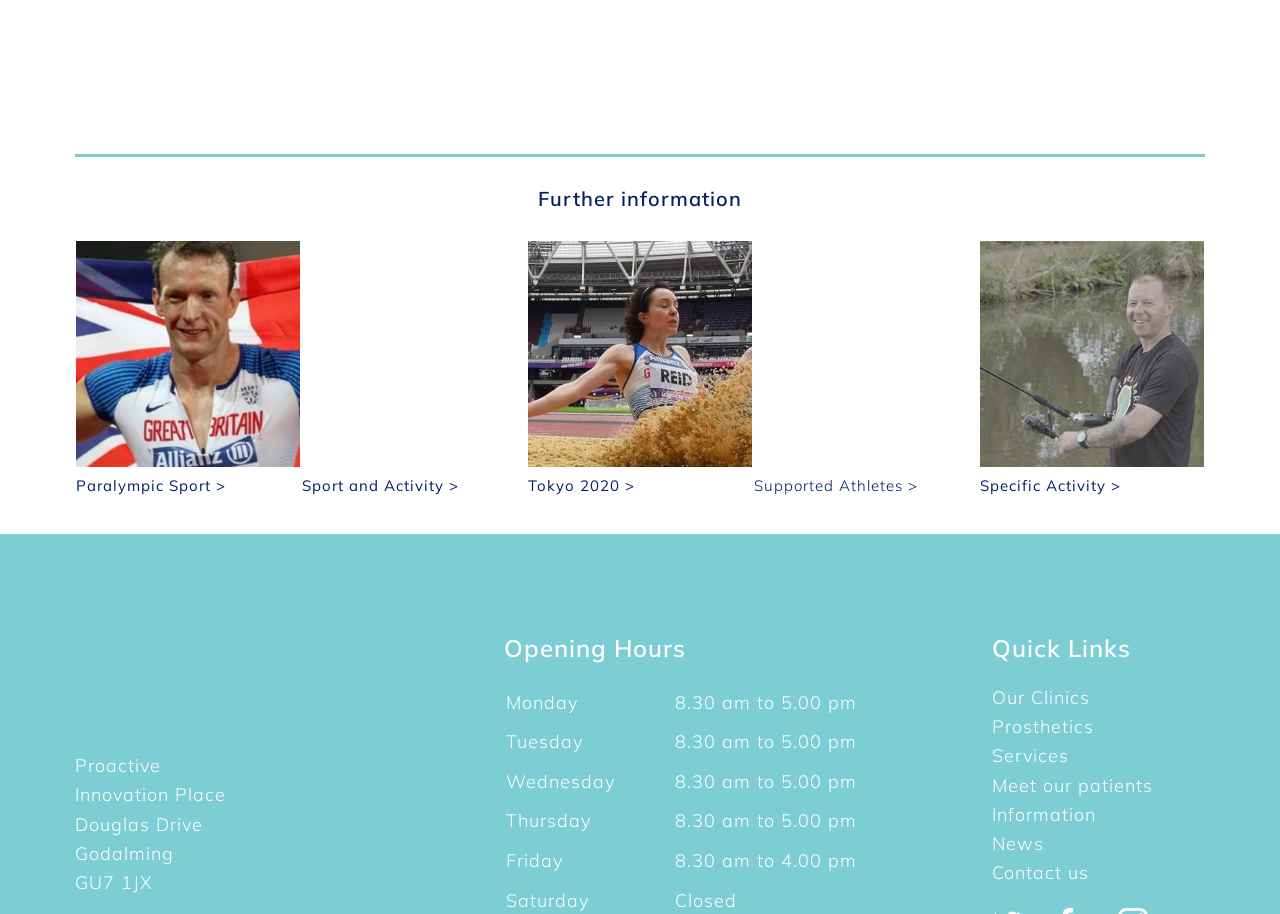Specify the bounding box coordinates of the region I need to click to perform the following instruction: "View Opening Hours". The coordinates must be four float numbers in the range of 0 to 1, i.e., [left, top, right, bottom].

[0.394, 0.694, 0.743, 0.725]